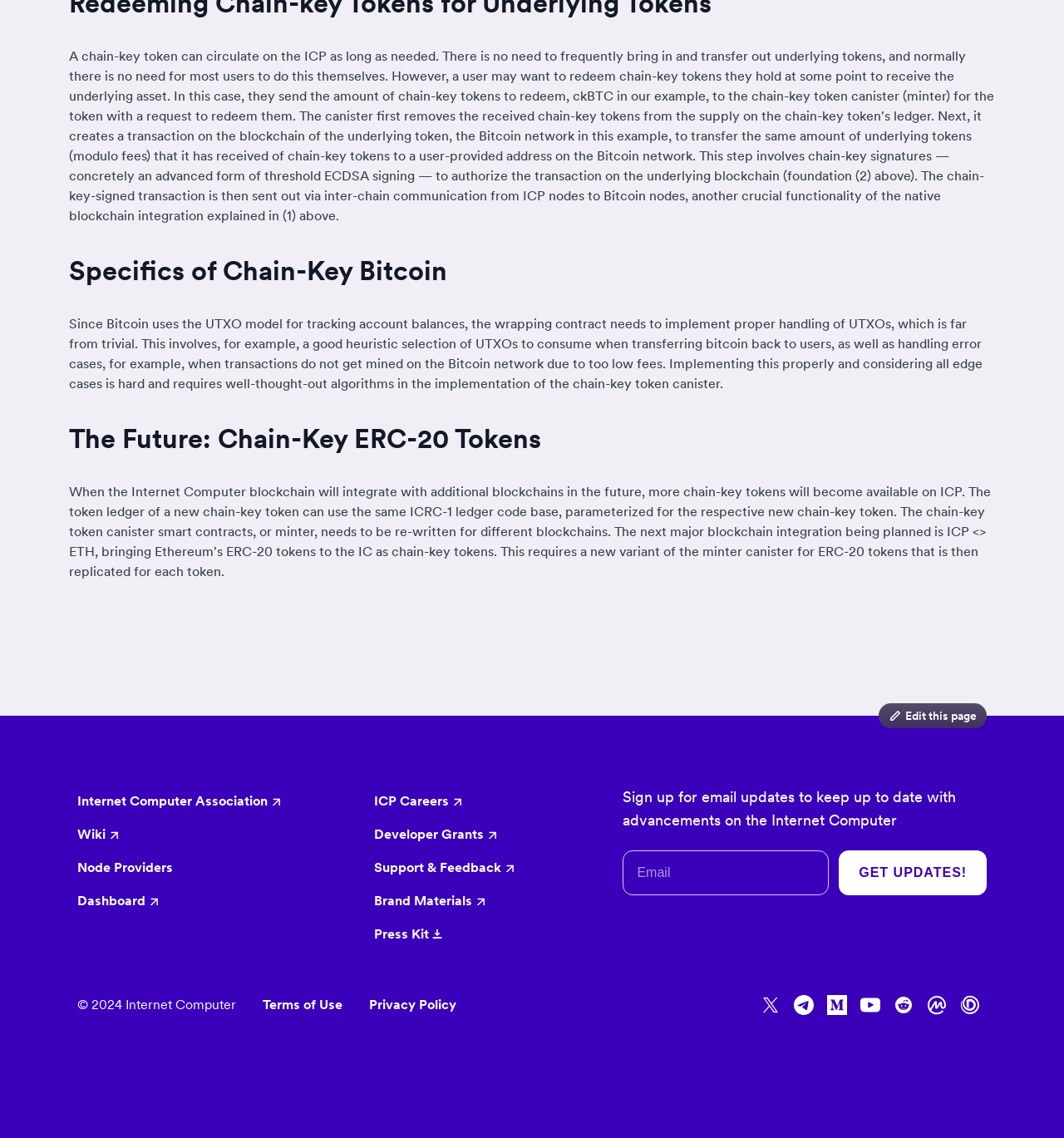Specify the bounding box coordinates for the region that must be clicked to perform the given instruction: "Sign up for email updates".

[0.788, 0.748, 0.927, 0.787]